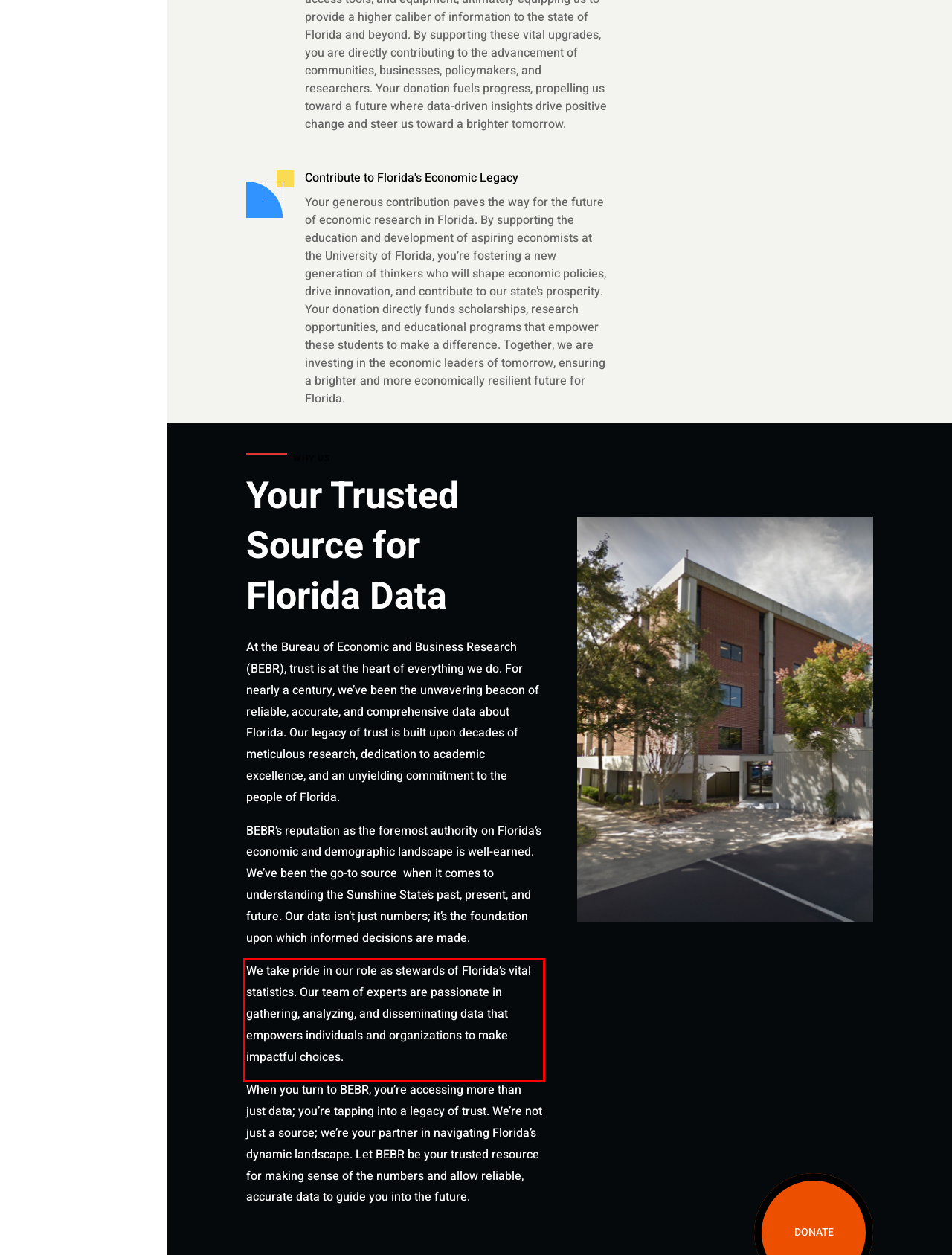You are given a screenshot of a webpage with a UI element highlighted by a red bounding box. Please perform OCR on the text content within this red bounding box.

We take pride in our role as stewards of Florida’s vital statistics. Our team of experts are passionate in gathering, analyzing, and disseminating data that empowers individuals and organizations to make impactful choices.